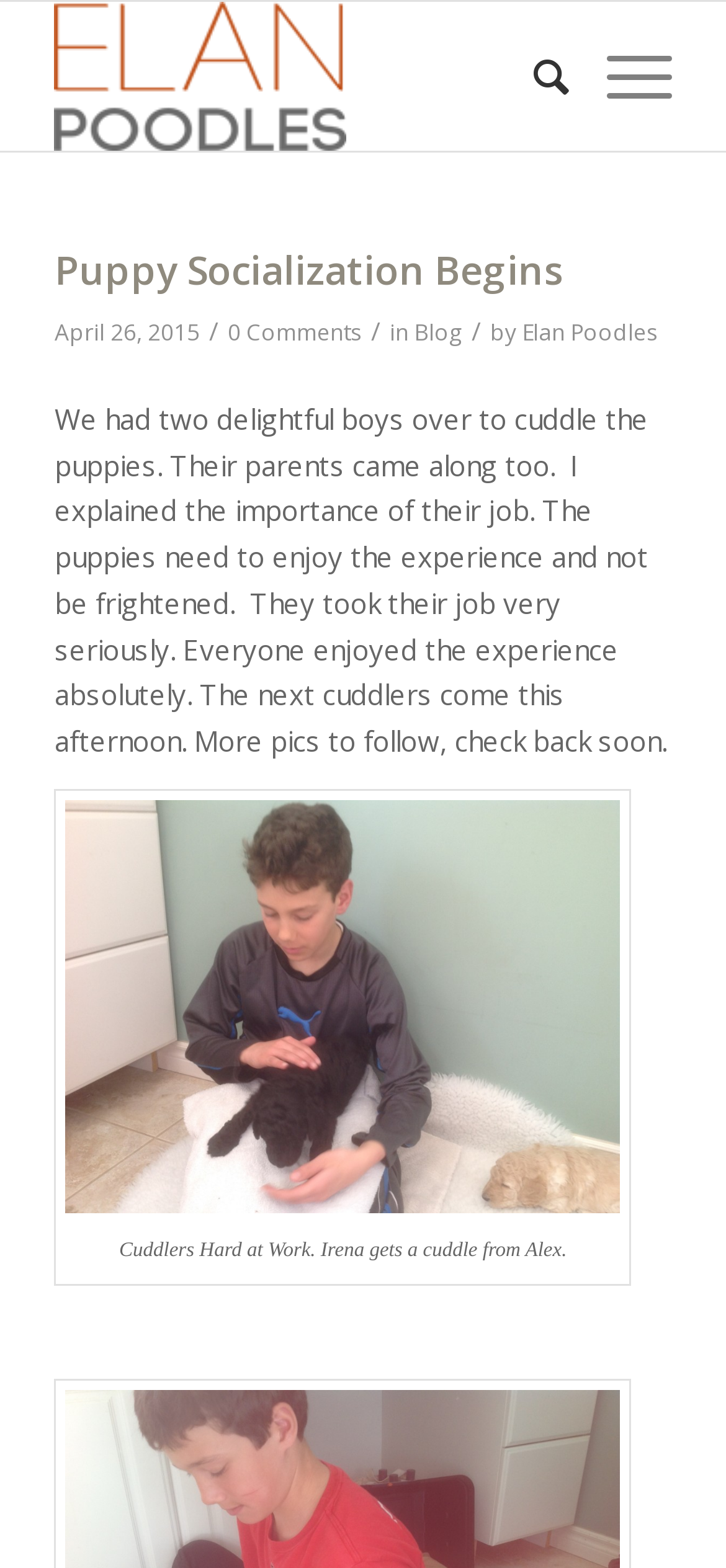What is the category of the blog post?
Examine the image and give a concise answer in one word or a short phrase.

Blog